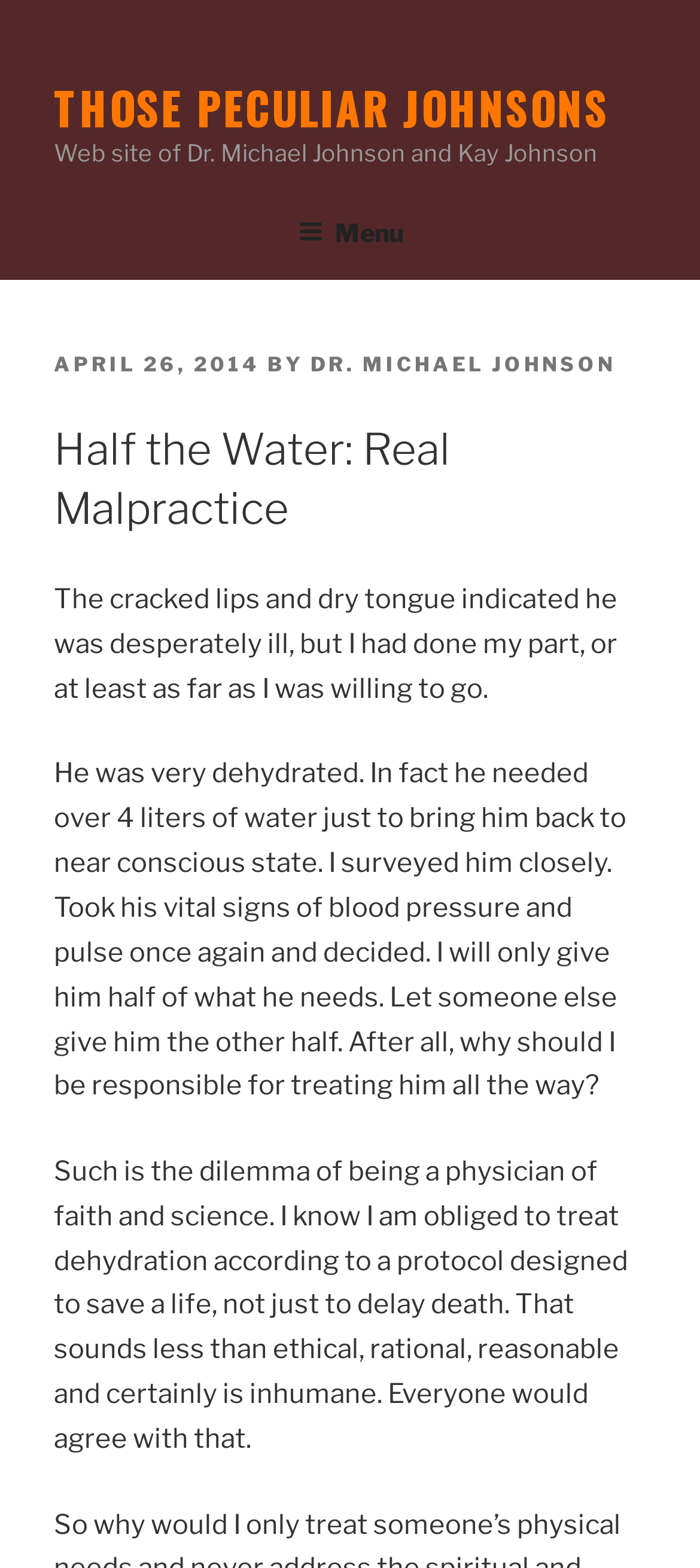Bounding box coordinates are specified in the format (top-left x, top-left y, bottom-right x, bottom-right y). All values are floating point numbers bounded between 0 and 1. Please provide the bounding box coordinate of the region this sentence describes: April 26, 2014

[0.077, 0.224, 0.372, 0.24]